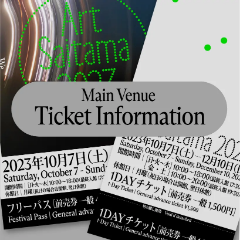What is the purpose of the design?
Provide a detailed answer to the question using information from the image.

The caption states that the design aims to capture the spirit of the event while providing concise ticketing details, indicating that the primary purpose of the design is to effectively communicate ticket information to attendees.